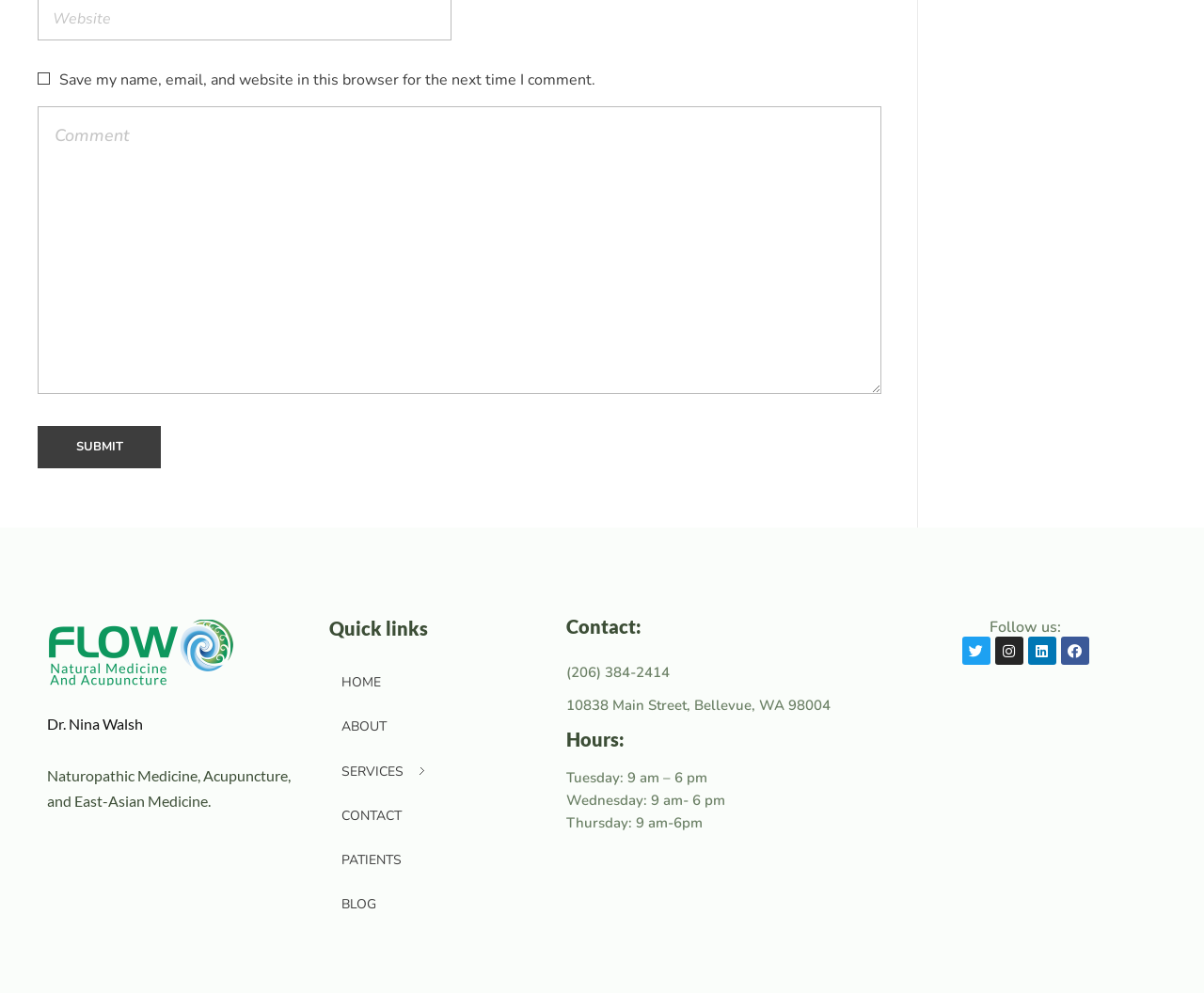Please locate the bounding box coordinates for the element that should be clicked to achieve the following instruction: "Go to the next post". Ensure the coordinates are given as four float numbers between 0 and 1, i.e., [left, top, right, bottom].

None